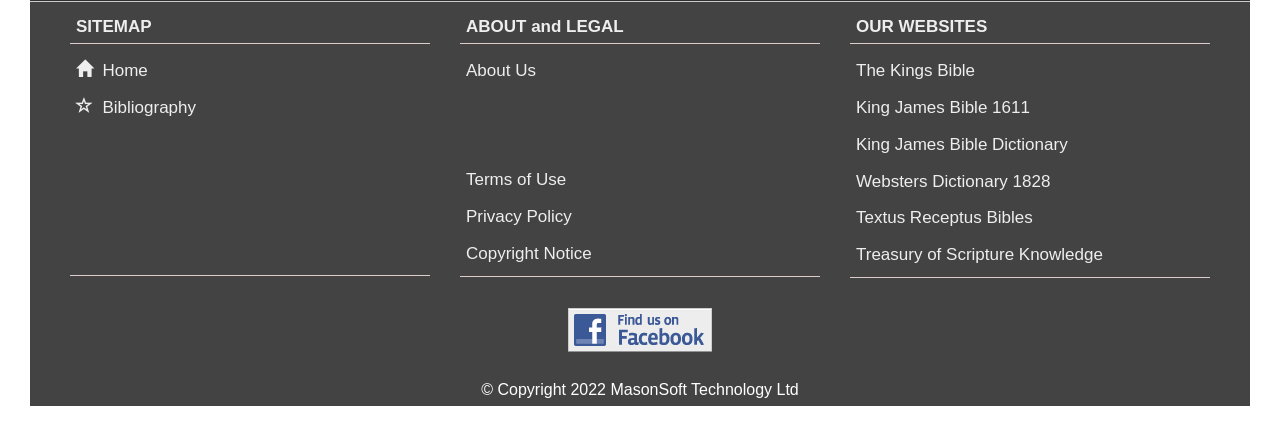For the given element description Textus Receptus Bibles, determine the bounding box coordinates of the UI element. The coordinates should follow the format (top-left x, top-left y, bottom-right x, bottom-right y) and be within the range of 0 to 1.

[0.664, 0.464, 0.811, 0.535]